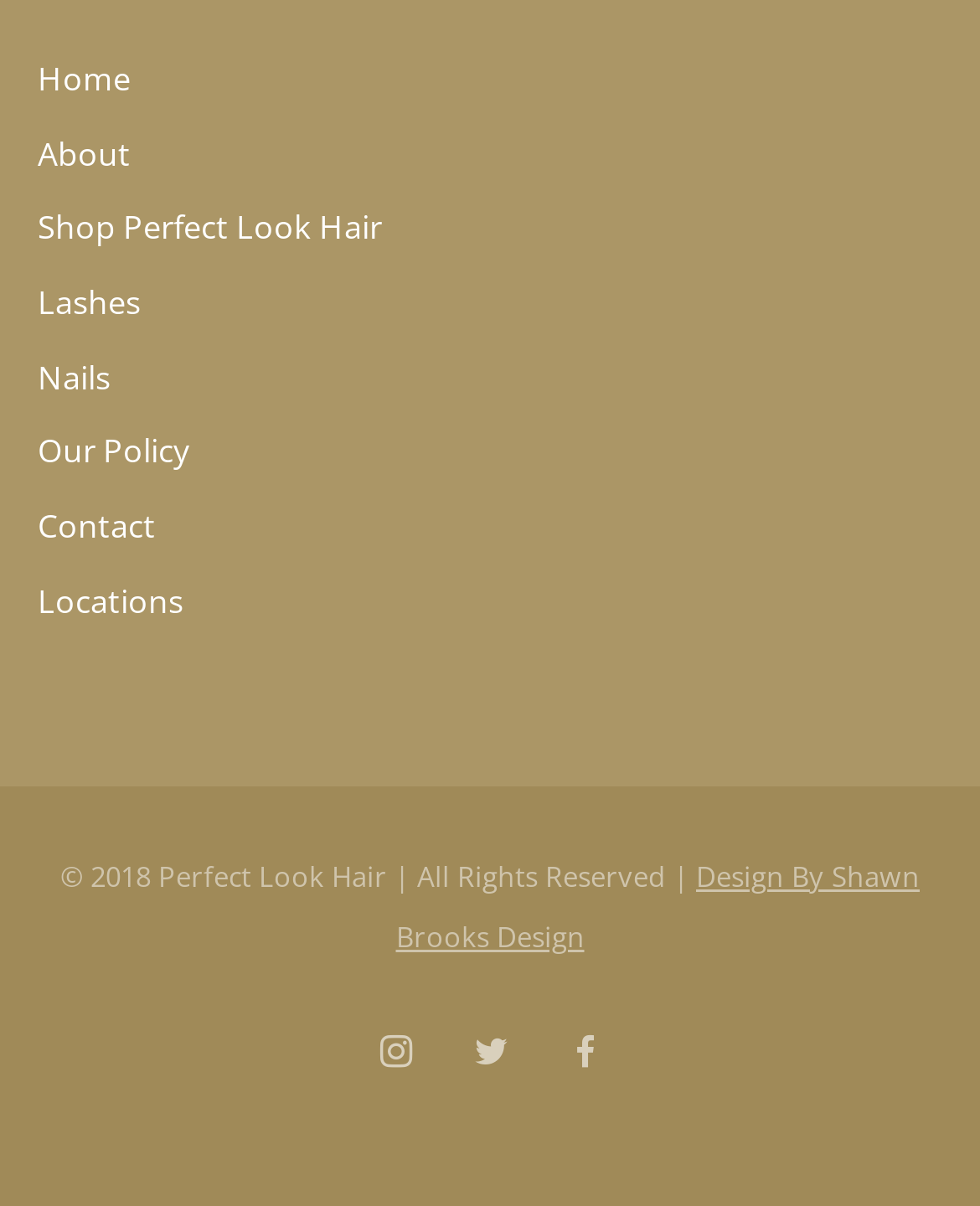Determine the bounding box coordinates for the clickable element to execute this instruction: "check lashes". Provide the coordinates as four float numbers between 0 and 1, i.e., [left, top, right, bottom].

[0.038, 0.231, 0.144, 0.269]